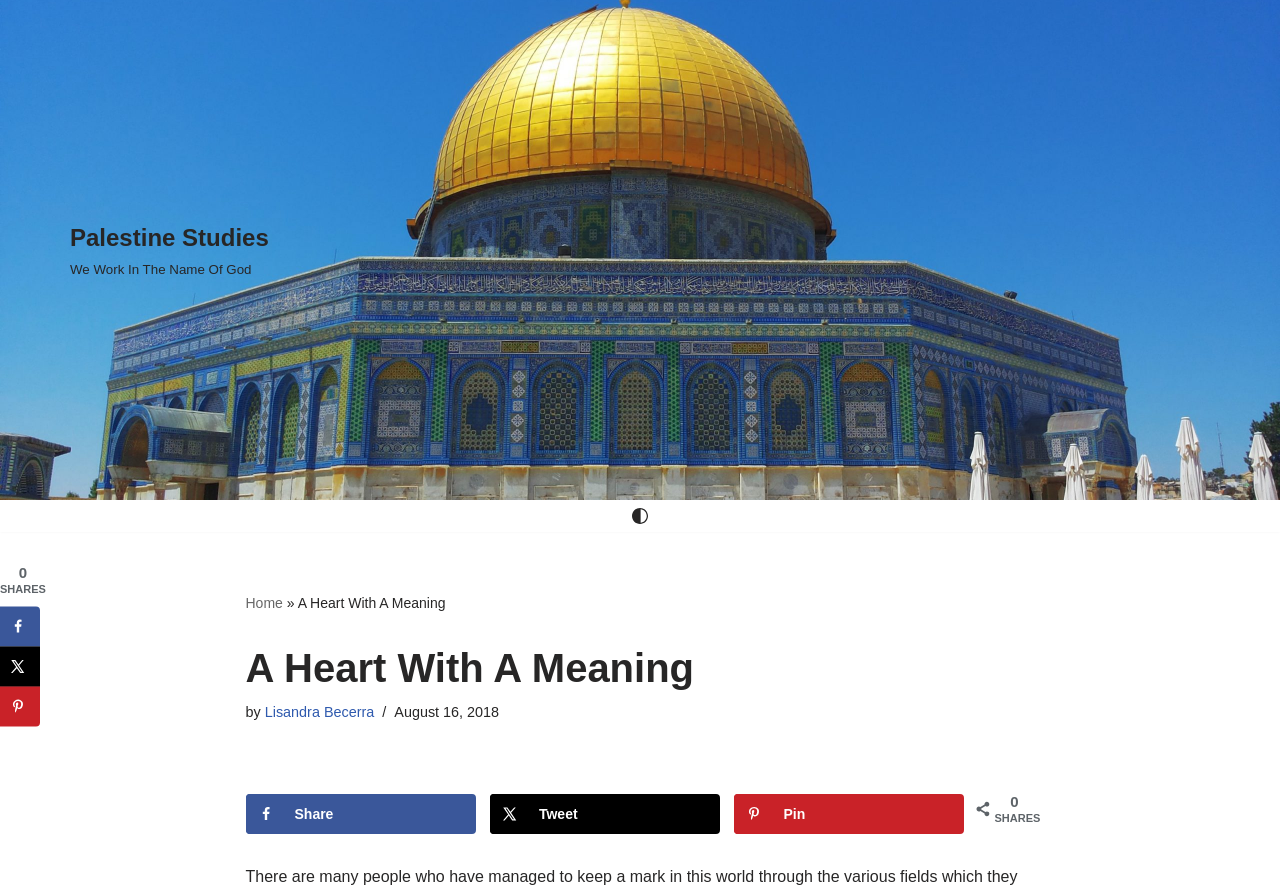Determine the bounding box coordinates of the clickable region to carry out the instruction: "Visit the 'Palestine Studies We Work In The Name Of God' page".

[0.055, 0.244, 0.21, 0.315]